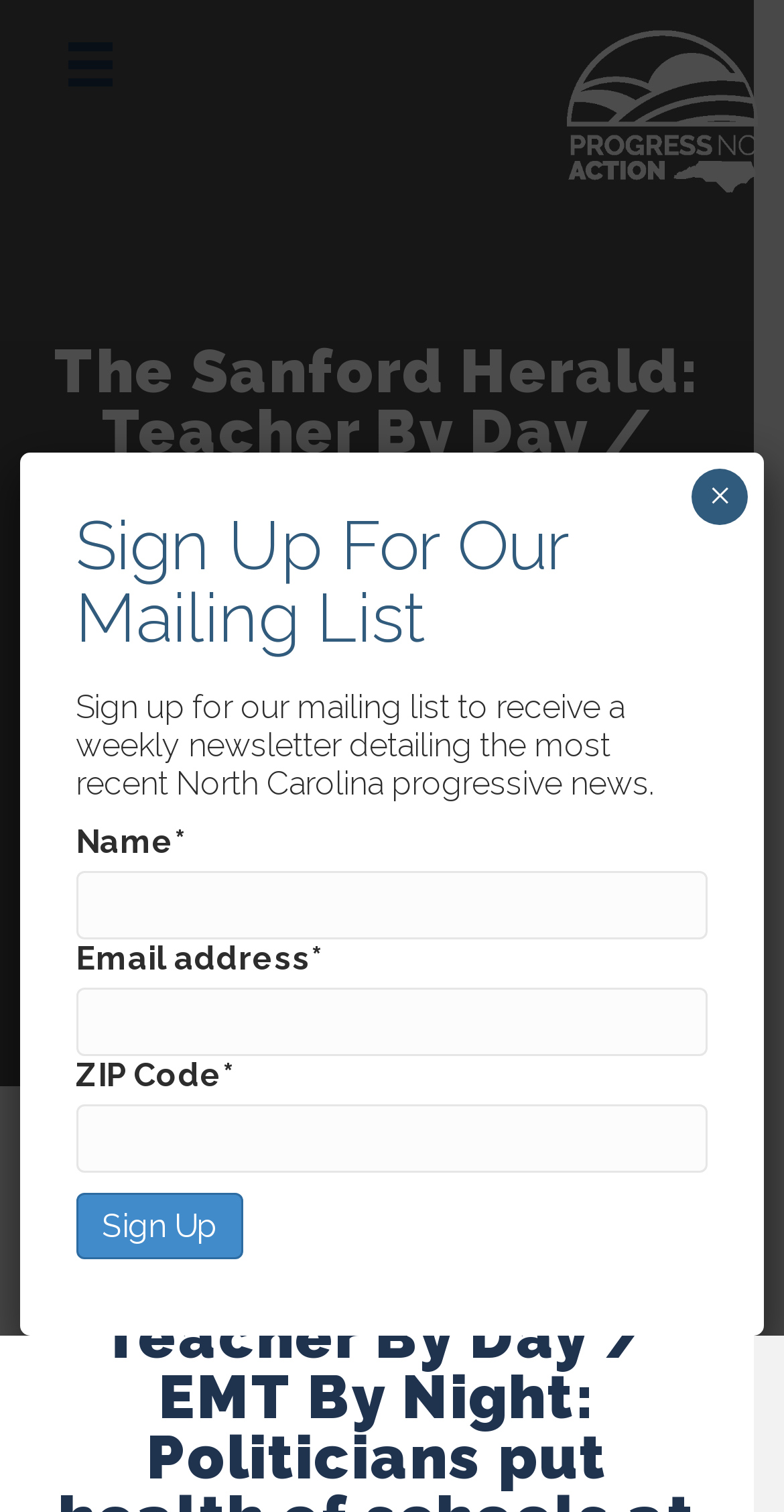Detail the features and information presented on the webpage.

The webpage appears to be a news article or blog post from "The Sanford Herald" with a focus on progressive news in North Carolina. At the top left of the page, there is a menu button, and next to it, there is a heading that reads "The Sanford Herald: Teacher By Day / EMT By Night: Politicians put health of schools at risk". Below the heading, there is a subheading with the date "January 28, 2020", and the author's name "Alanna Joyner" is linked to the right of the date.

On the top right of the page, there is a white logo, which is an image. A modal dialog box is centered on the page, taking up most of the screen, with a title "Sign Up For Our Mailing List". The dialog box contains a form with three text input fields for name, email address, and ZIP code, along with a "Sign Up" button. There is also a "Close" button at the top right of the dialog box, which has a "×" symbol inside.

The overall layout of the page is clean, with a clear hierarchy of elements. The use of headings, subheadings, and images helps to break up the content and make it easier to read.